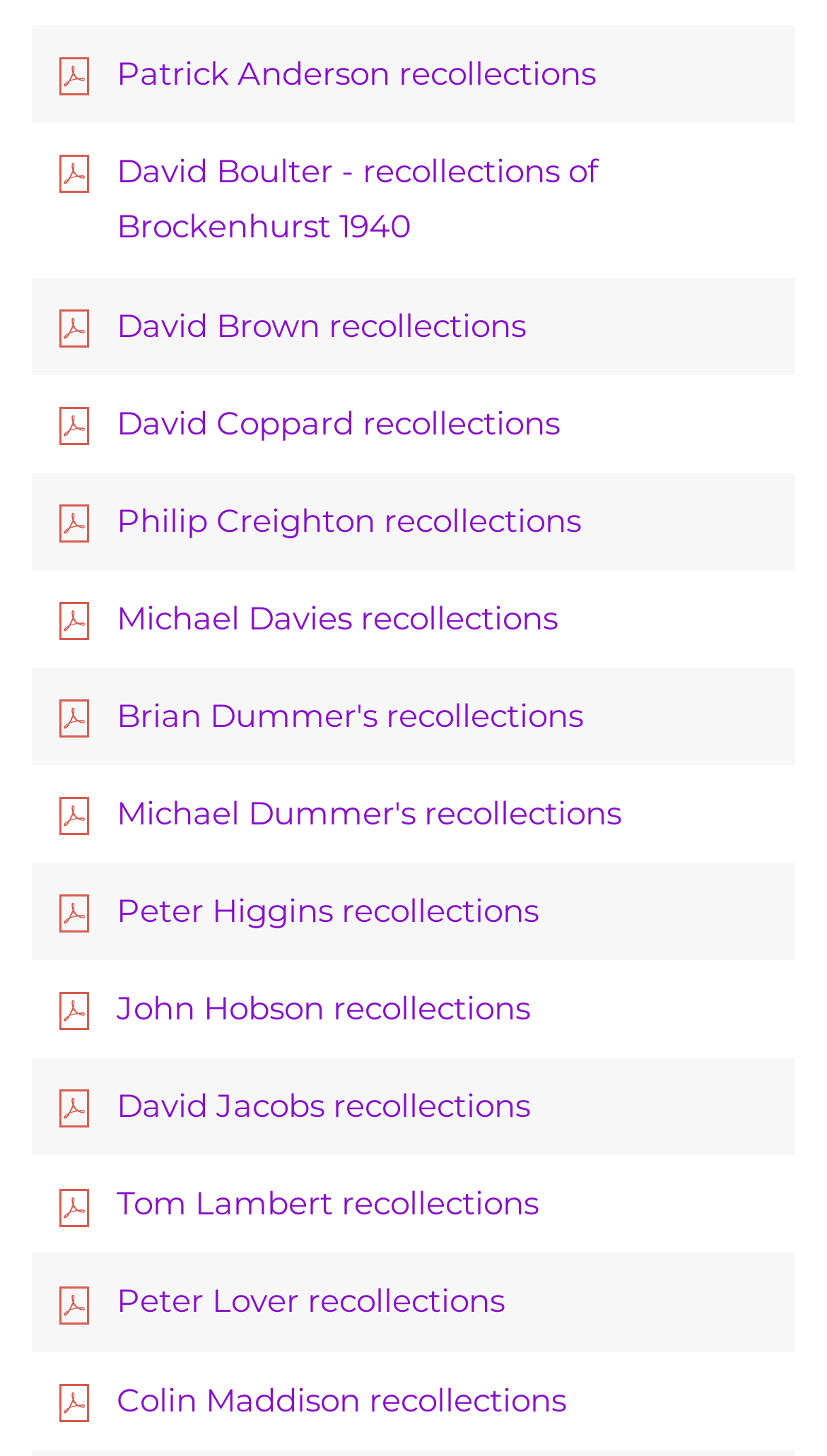Find and specify the bounding box coordinates that correspond to the clickable region for the instruction: "check Brian Dummer's recollections".

[0.064, 0.473, 0.936, 0.511]